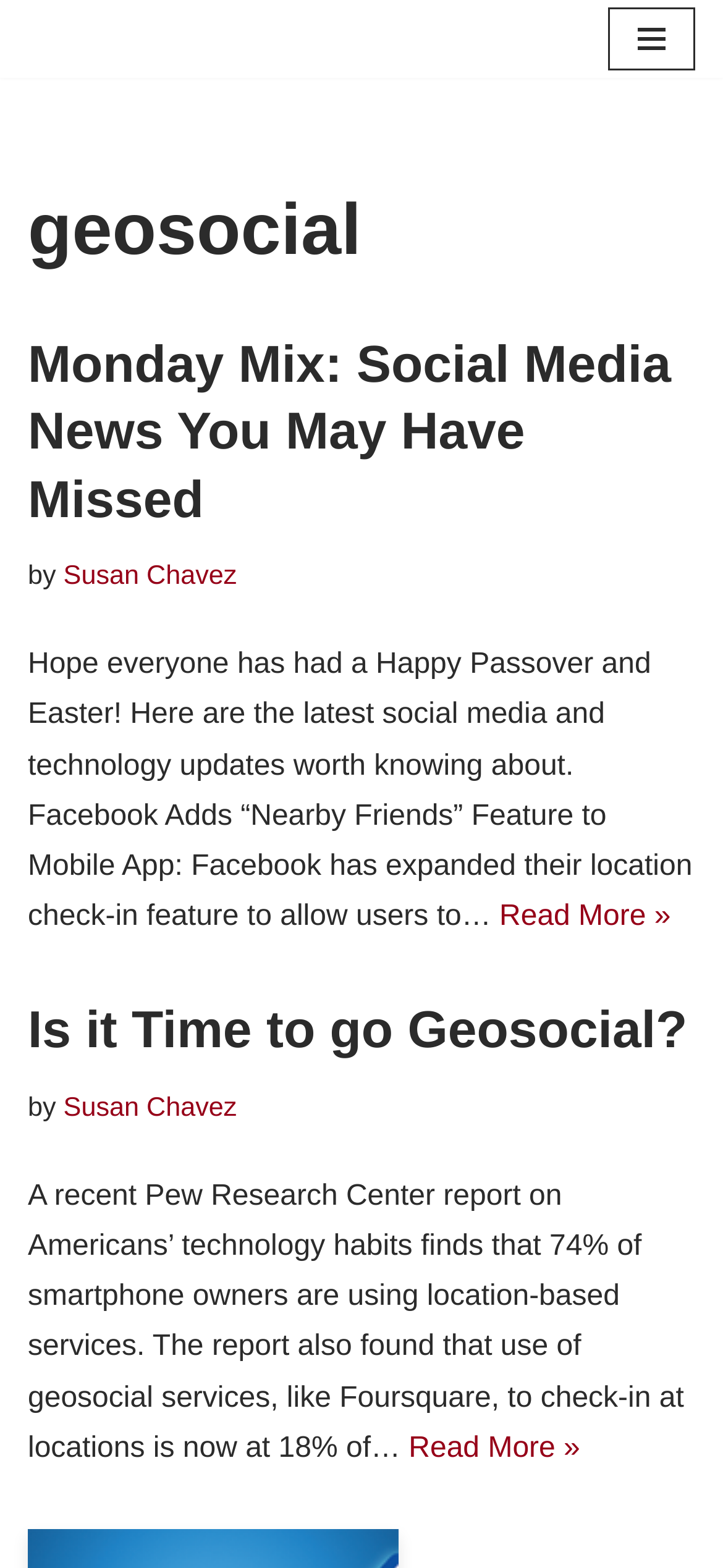Identify the bounding box of the UI element that matches this description: "Susan Chavez".

[0.088, 0.697, 0.328, 0.716]